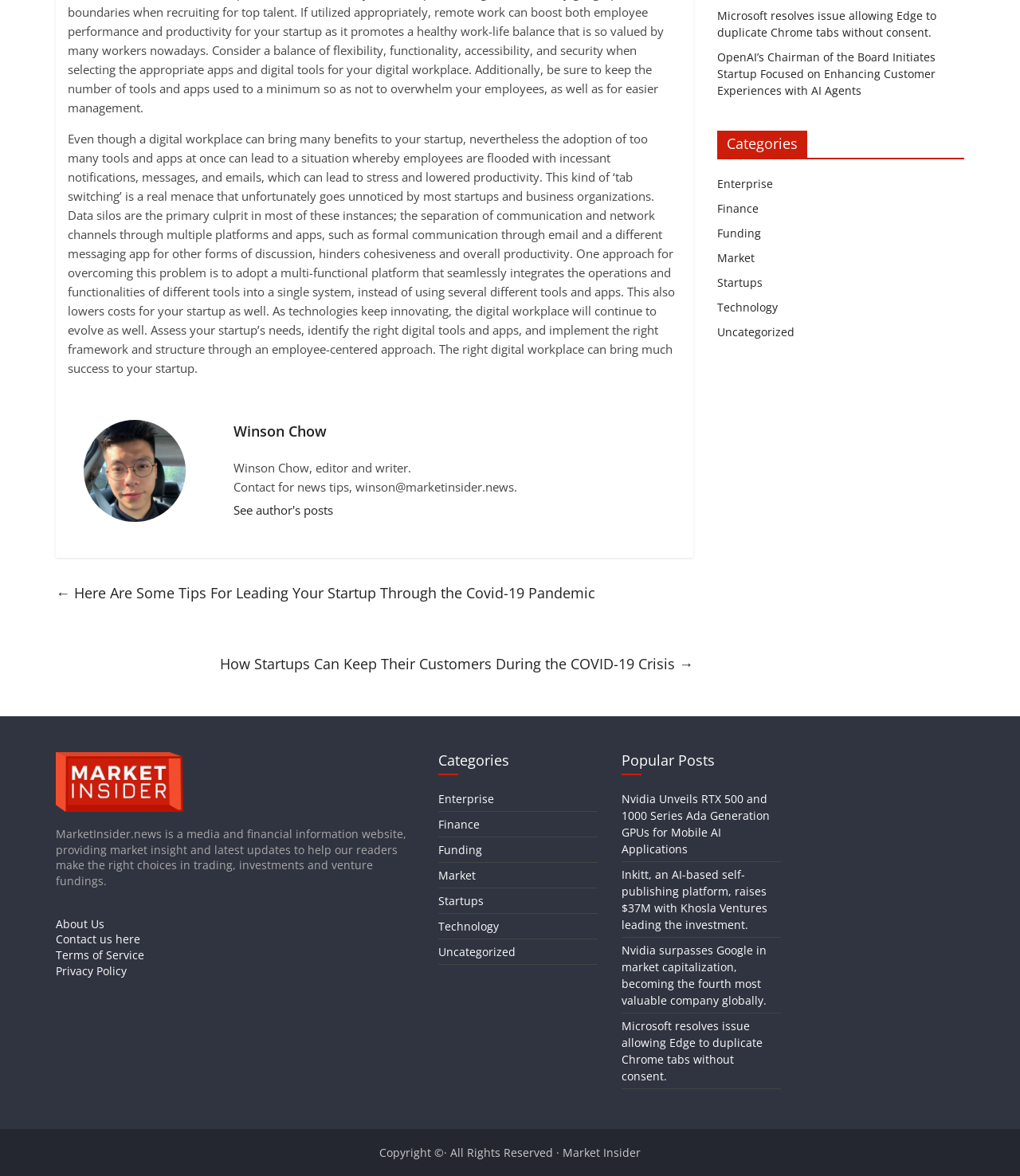Using the element description Funding, predict the bounding box coordinates for the UI element. Provide the coordinates in (top-left x, top-left y, bottom-right x, bottom-right y) format with values ranging from 0 to 1.

[0.703, 0.192, 0.746, 0.204]